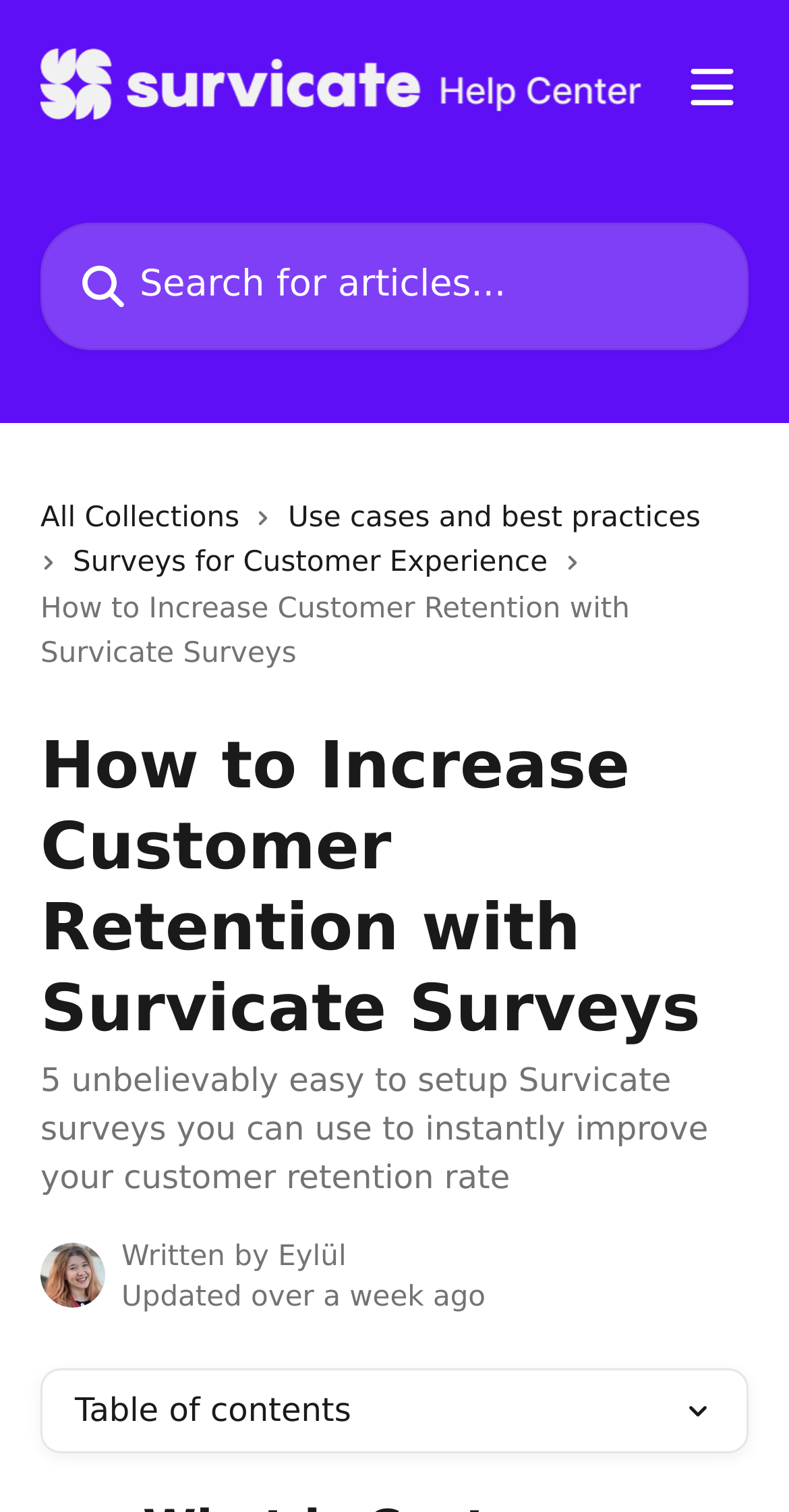Generate a thorough explanation of the webpage's elements.

The webpage is about "How to Increase Customer Retention with Survicate Surveys" and provides guidance on setting up surveys to improve customer retention rates. 

At the top, there is a header section that spans the entire width of the page. Within this section, there is a link to the "Survicate Help Center" on the left, accompanied by an image of the Survicate logo. On the right, there is a button to "Open menu" with an icon, and a search bar with a placeholder text "Search for articles..." and a small icon. 

Below the header, there are three links to different categories: "All Collections", "Use cases and best practices", and "Surveys for Customer Experience". Each link has a small icon next to it. 

The main content of the page starts with a title "How to Increase Customer Retention with Survicate Surveys" followed by a subtitle "5 unbelievably easy to setup Survicate surveys you can use to instantly improve your customer retention rate". 

On the left side, there is an image of an avatar, and next to it, the author's name and the update time are displayed. 

At the bottom of the page, there is a section labeled "Table of contents" with an icon on the right side.